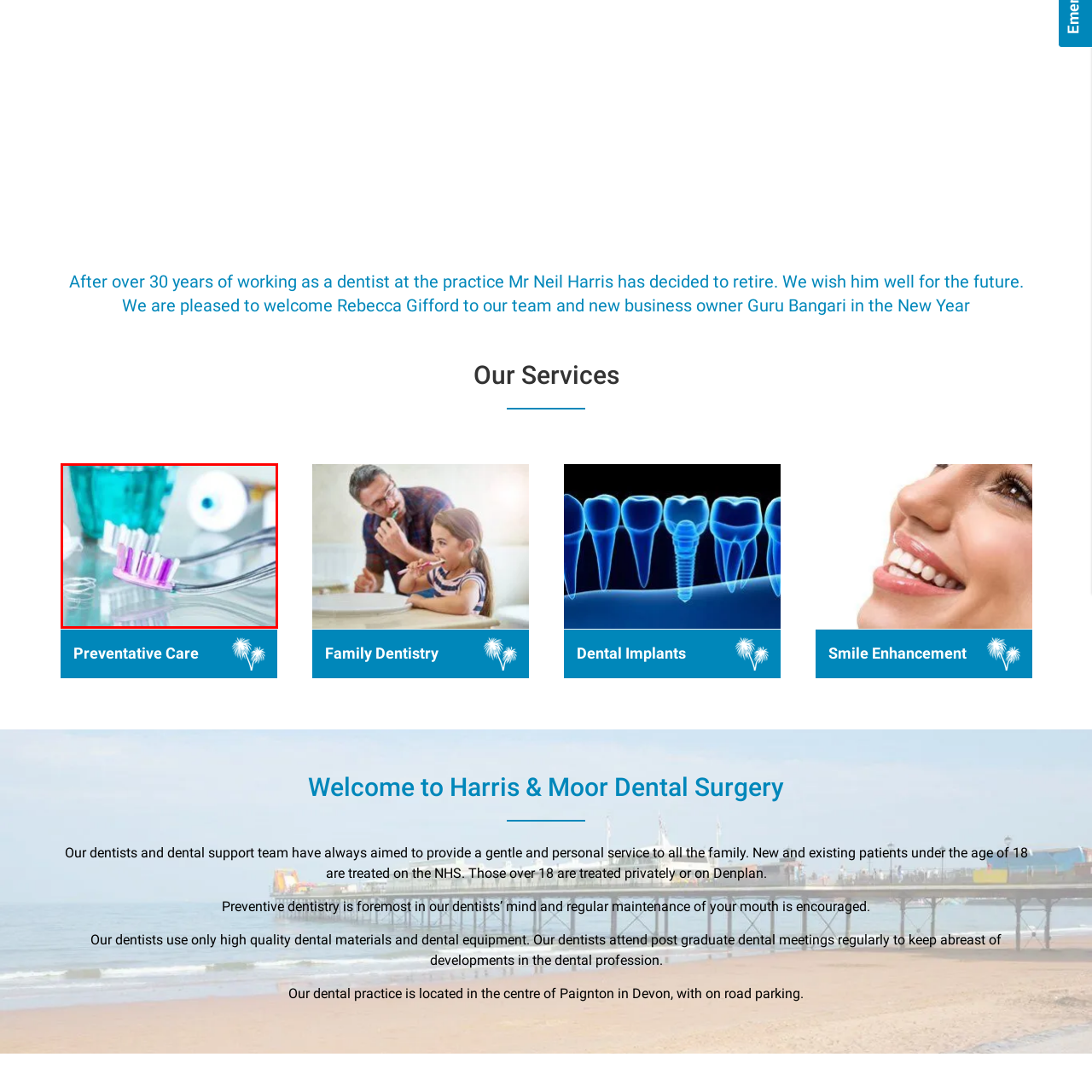Examine the image within the red box and give a concise answer to this question using a single word or short phrase: 
What is the purpose of the mouthwash?

Oral hygiene